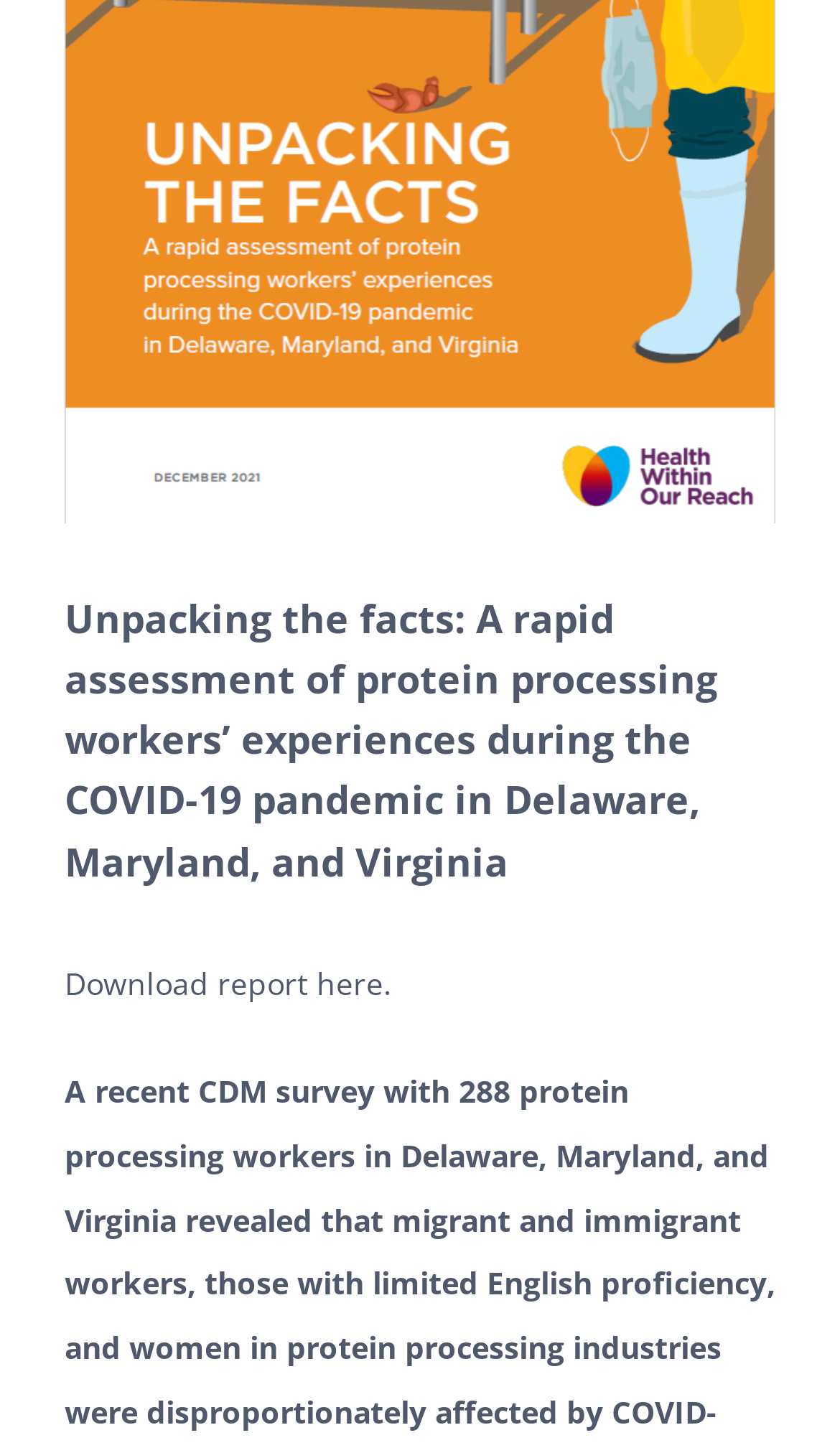Determine the bounding box coordinates in the format (top-left x, top-left y, bottom-right x, bottom-right y). Ensure all values are floating point numbers between 0 and 1. Identify the bounding box of the UI element described by: Go to Top

[0.695, 0.382, 0.808, 0.448]